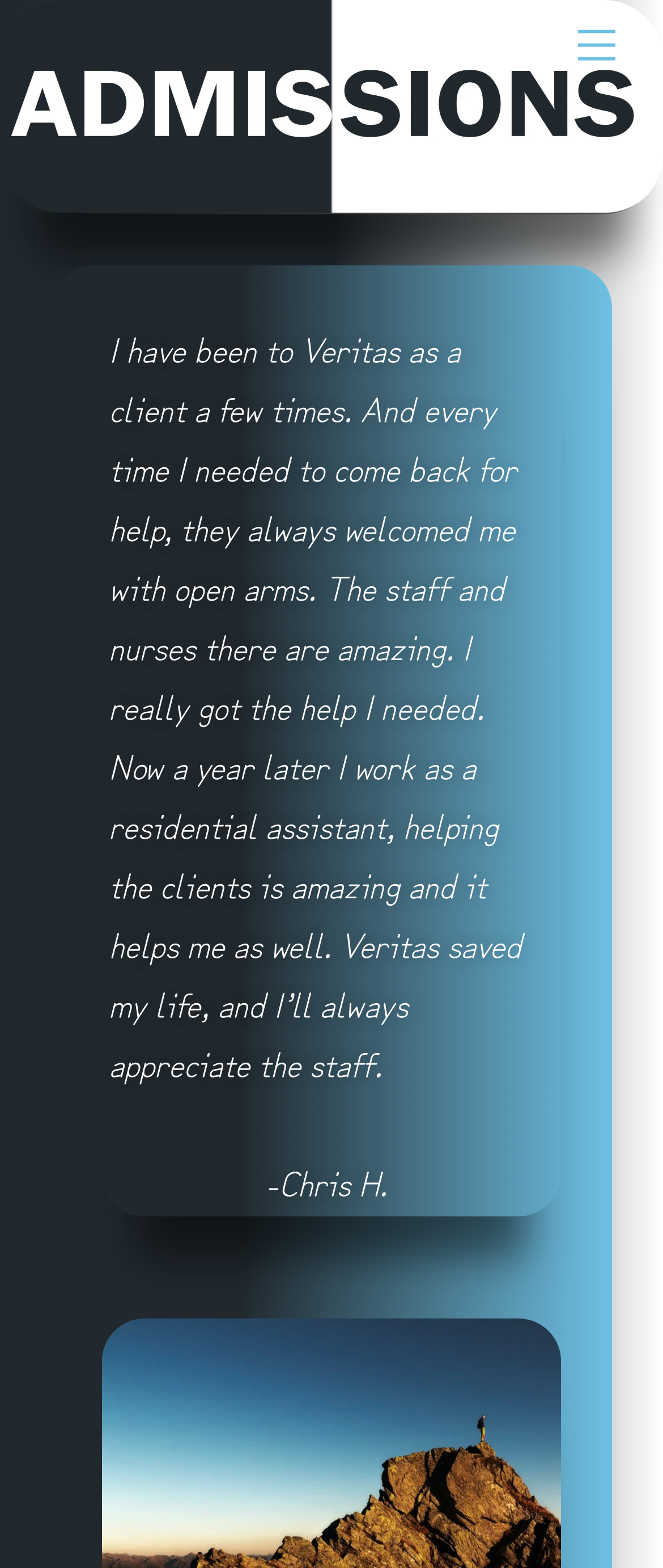Given the element description Menu, specify the bounding box coordinates of the corresponding UI element in the format (top-left x, top-left y, bottom-right x, bottom-right y). All values must be between 0 and 1.

[0.847, 0.008, 0.95, 0.05]